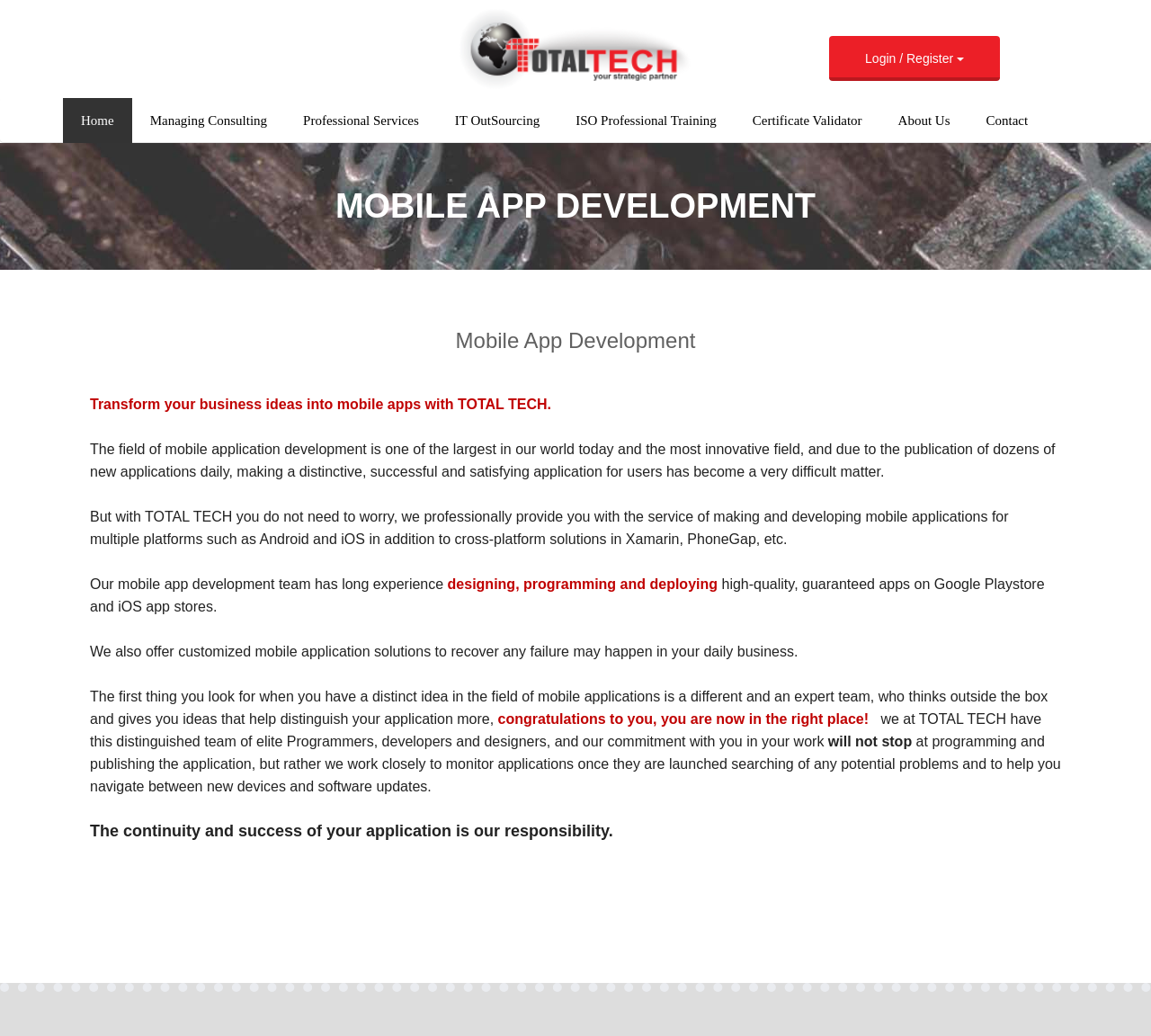Extract the top-level heading from the webpage and provide its text.

MOBILE APP DEVELOPMENT